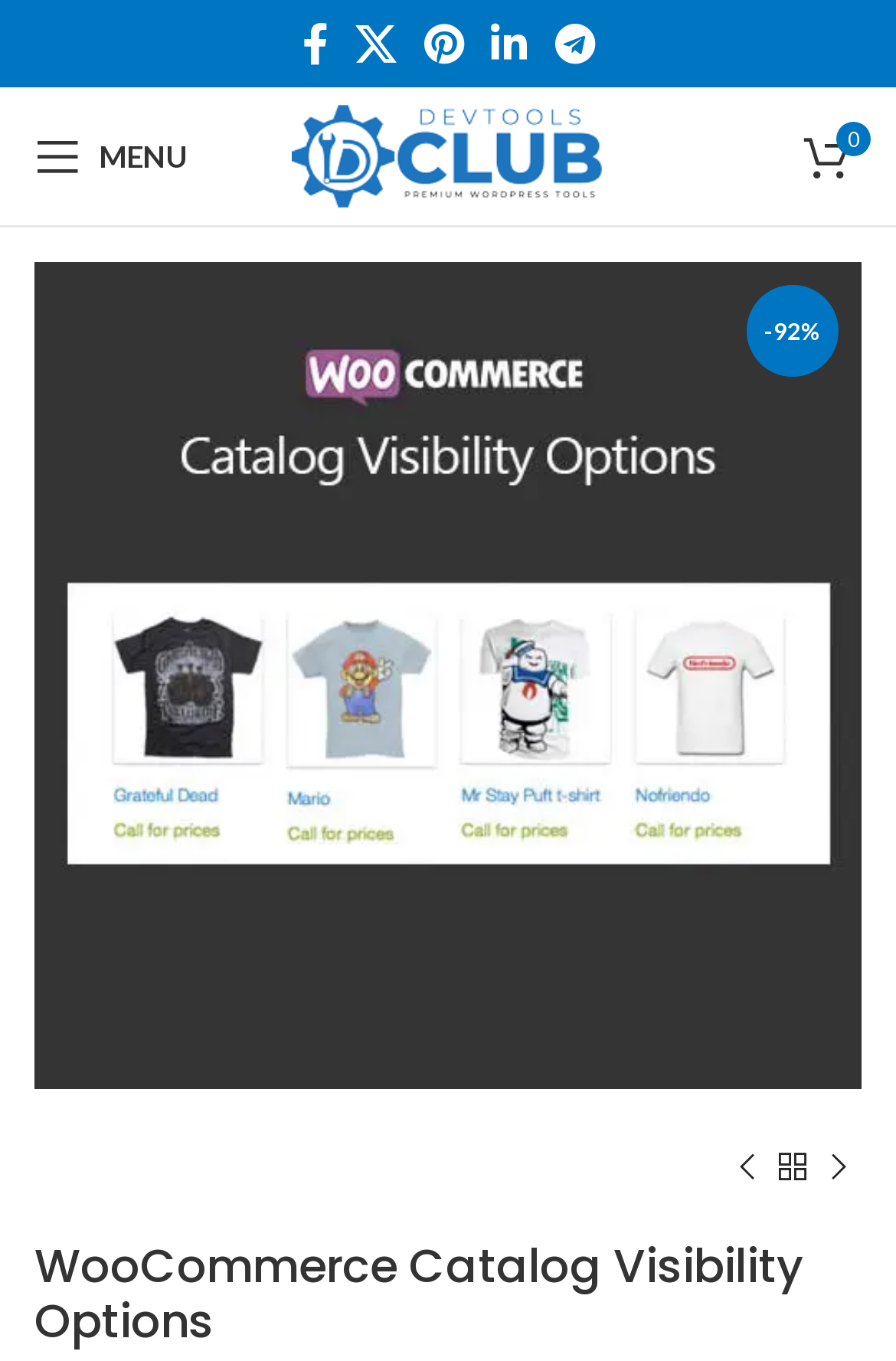Please determine the bounding box coordinates of the element's region to click in order to carry out the following instruction: "Visit Facebook social link". The coordinates should be four float numbers between 0 and 1, i.e., [left, top, right, bottom].

[0.322, 0.007, 0.381, 0.057]